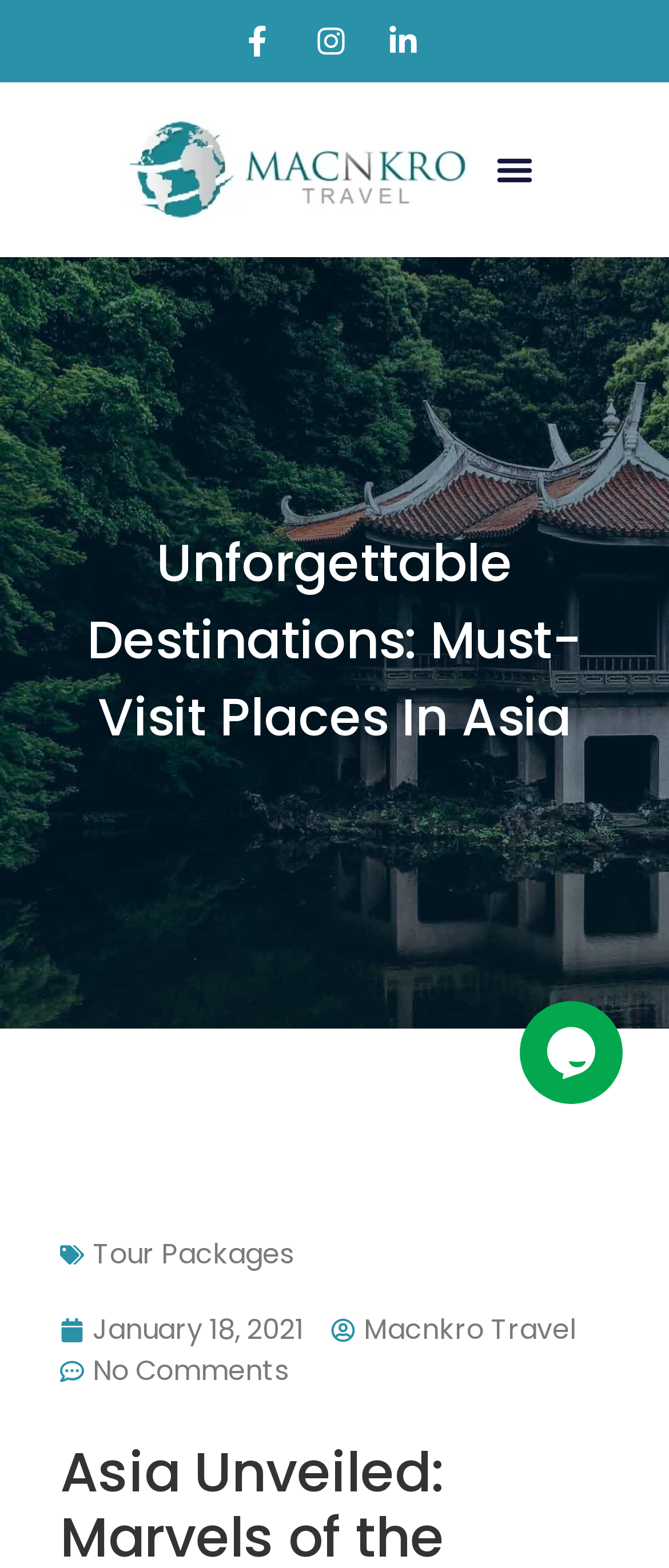What is the logo of the website?
Refer to the image and respond with a one-word or short-phrase answer.

Macnkro